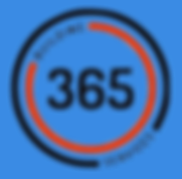Please examine the image and provide a detailed answer to the question: What is the color of the background of the 365 Building Services logo?

The caption states that the logo has a vibrant blue background, which enhances the visibility of the red circular outline and the number '365'.